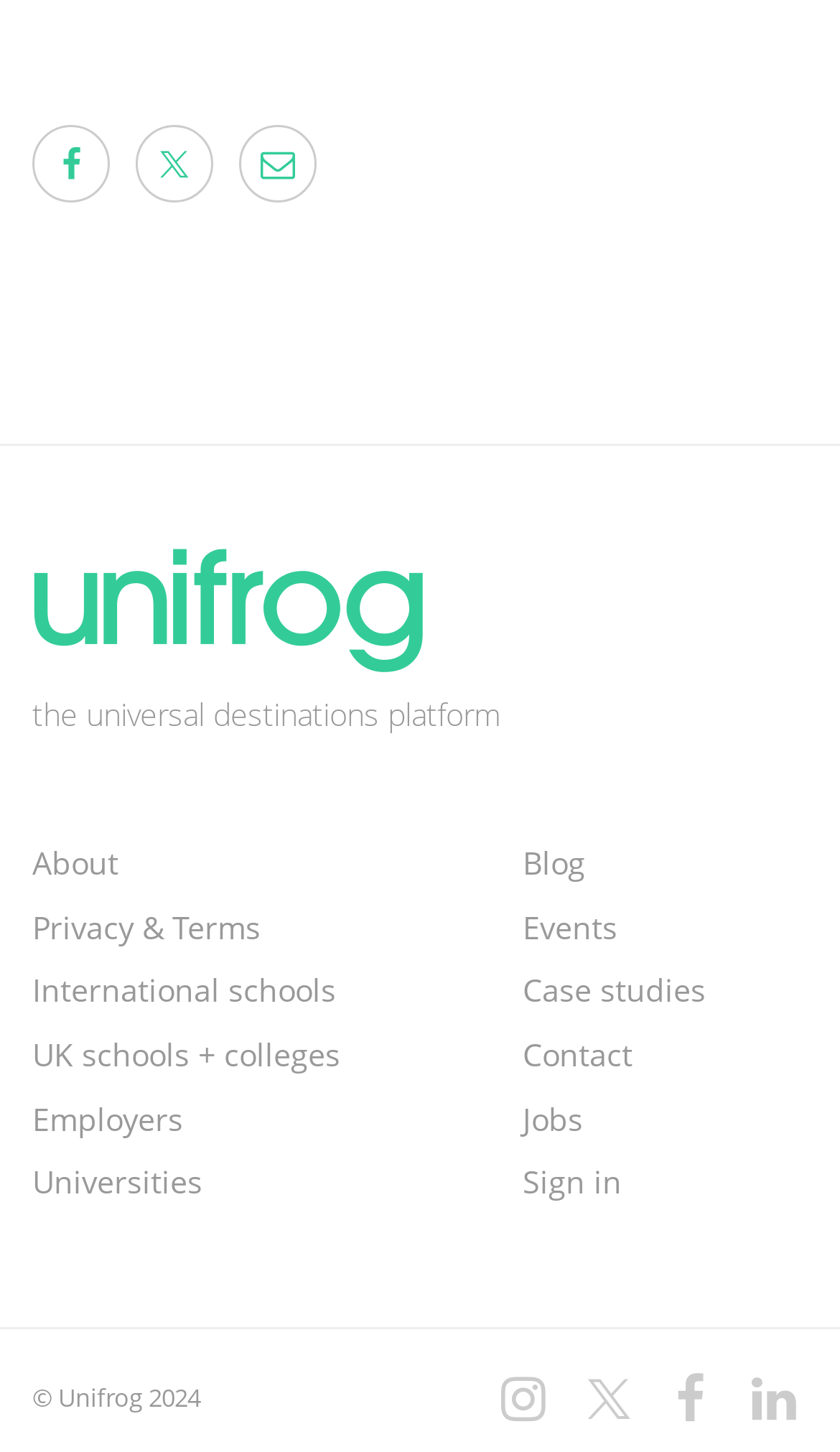Please identify the bounding box coordinates of the clickable region that I should interact with to perform the following instruction: "Read the blog". The coordinates should be expressed as four float numbers between 0 and 1, i.e., [left, top, right, bottom].

[0.622, 0.58, 0.696, 0.609]